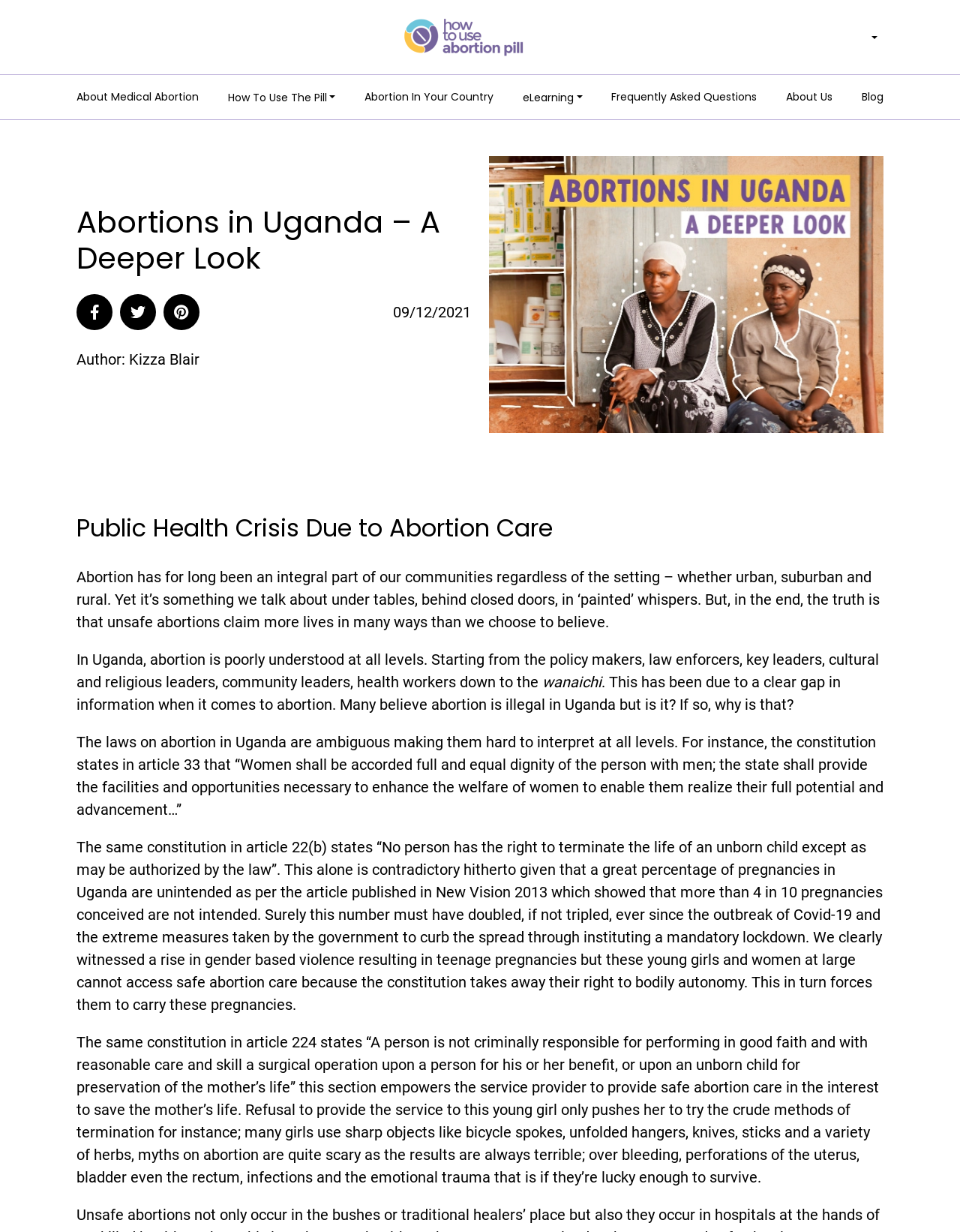What is the author of the article?
Please provide a comprehensive answer based on the contents of the image.

The author of the article is Kizza Blair, who has written about the public health crisis due to abortion care in Uganda and the need for awareness and education on the issue.